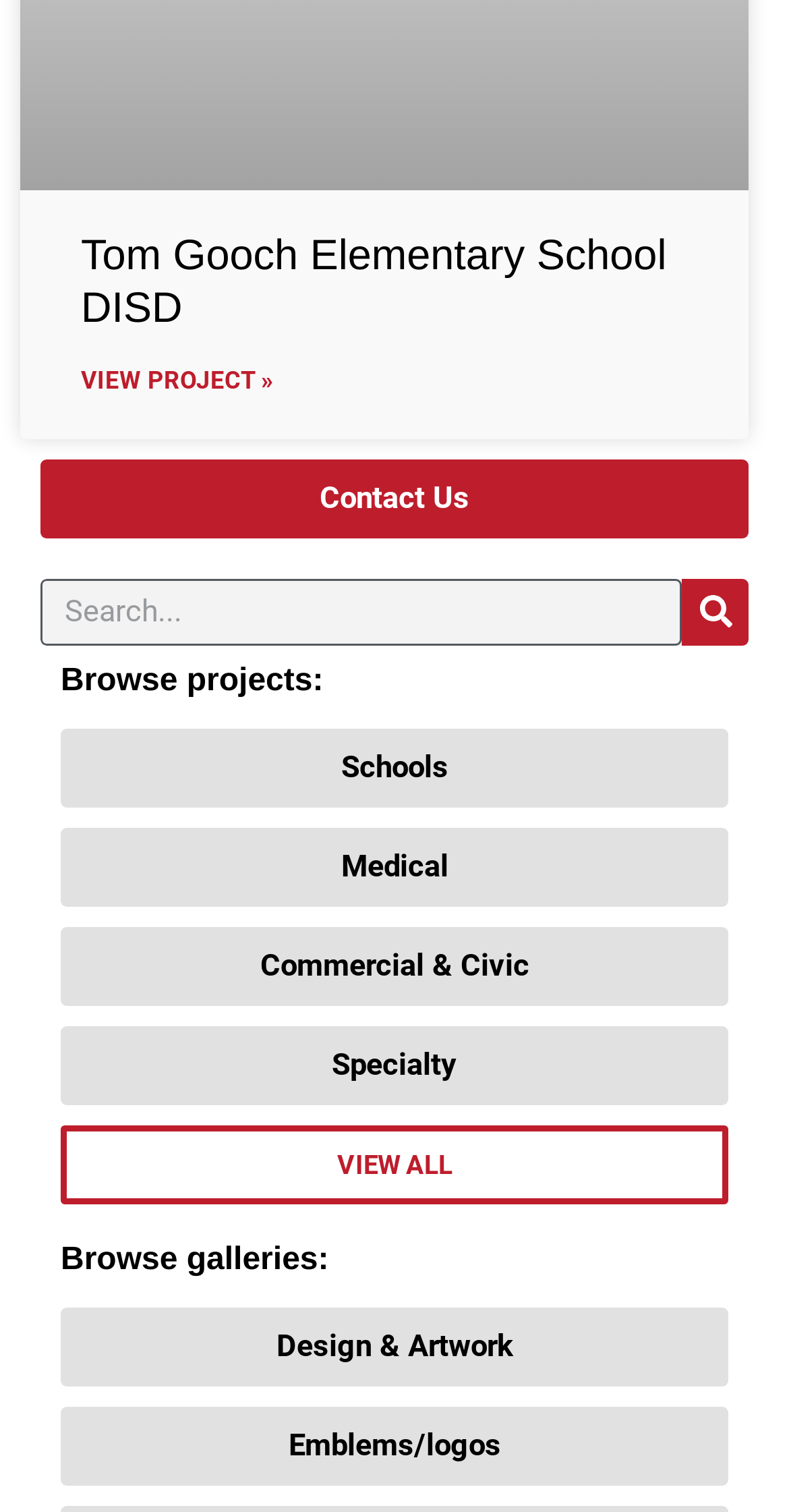Determine the bounding box coordinates of the clickable region to execute the instruction: "Search for something". The coordinates should be four float numbers between 0 and 1, denoted as [left, top, right, bottom].

[0.051, 0.383, 0.949, 0.427]